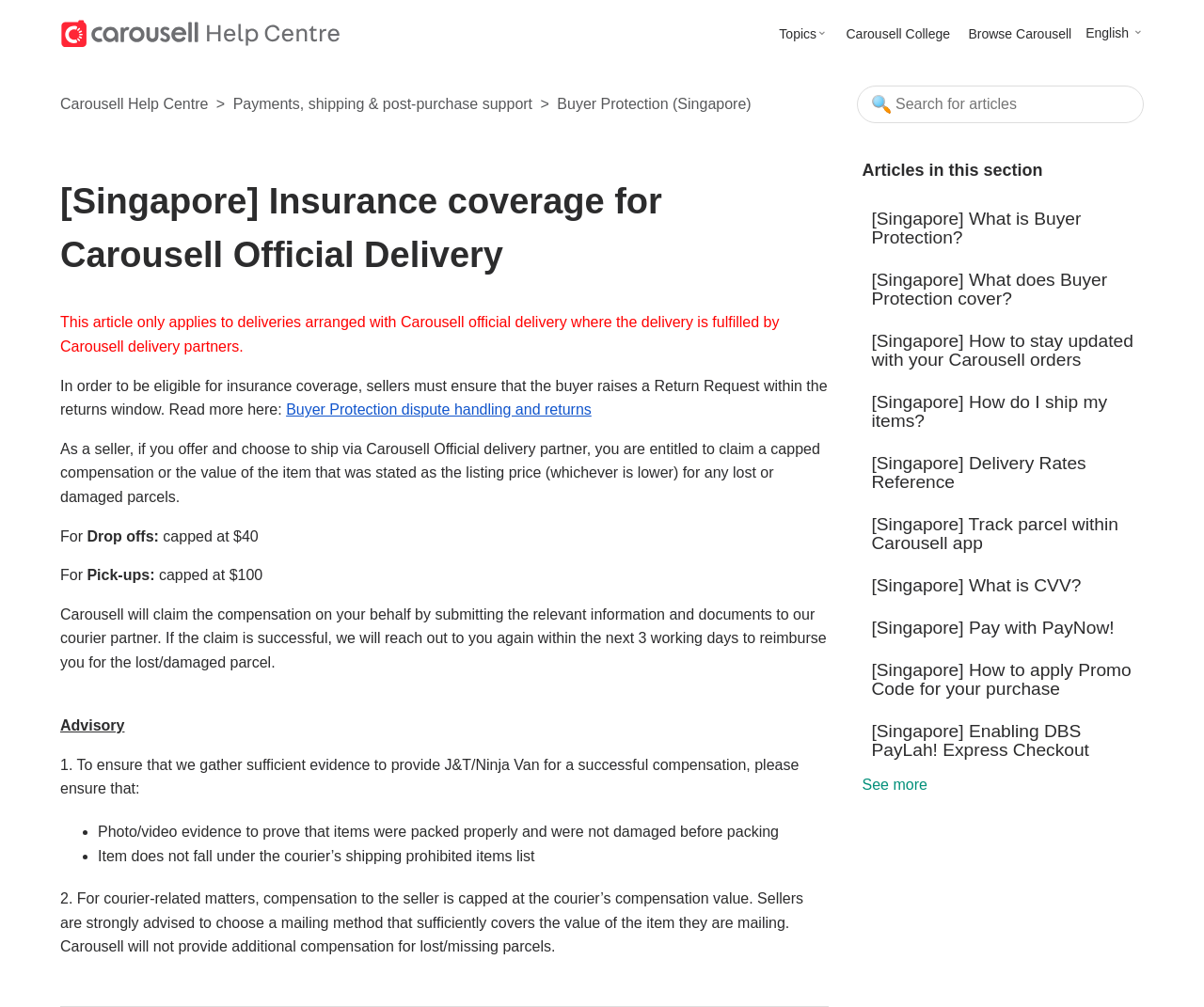Look at the image and answer the question in detail:
What is required to ensure a successful compensation claim?

To ensure a successful compensation claim, sellers need to provide photo or video evidence to prove that items were packed properly and were not damaged before packing, and also ensure that the item does not fall under the courier's shipping prohibited items list. This is stated in the webpage under the 'Advisory' section.